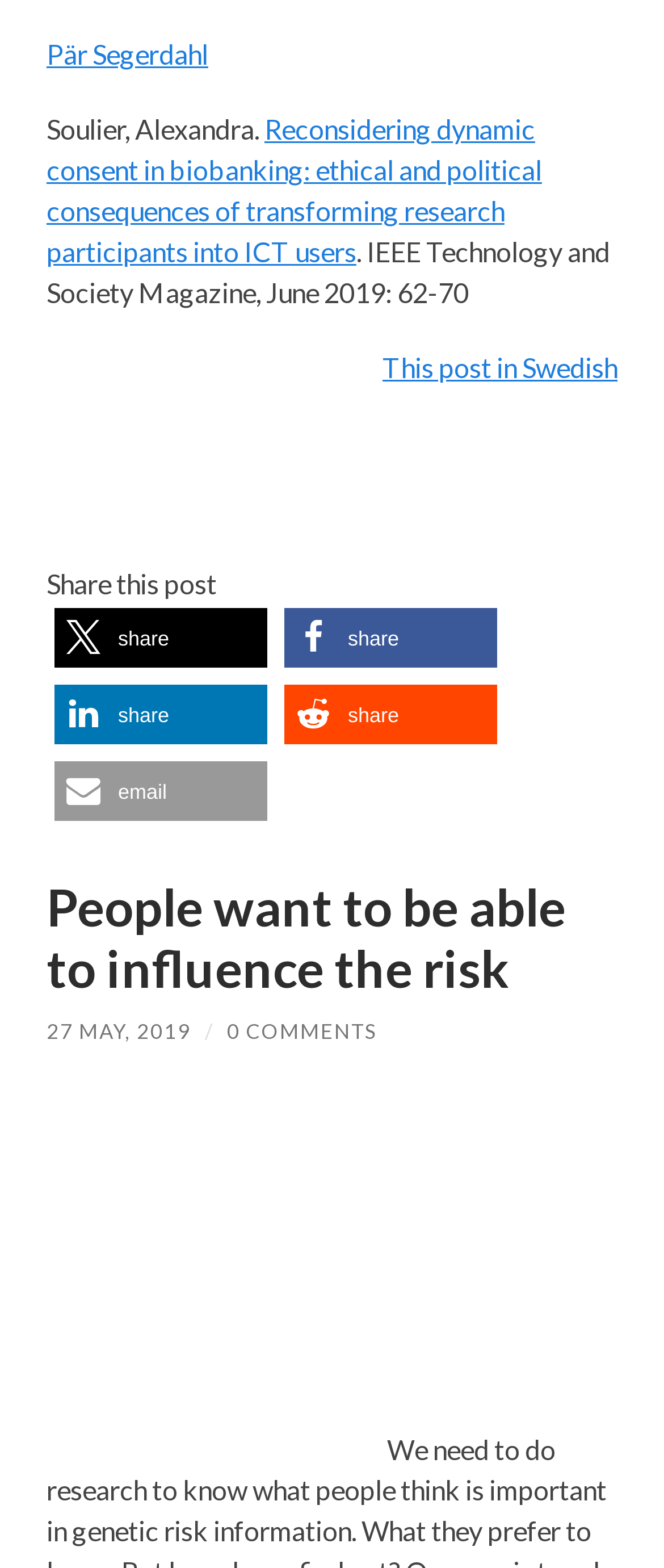Indicate the bounding box coordinates of the element that must be clicked to execute the instruction: "Post buy requirement". The coordinates should be given as four float numbers between 0 and 1, i.e., [left, top, right, bottom].

None